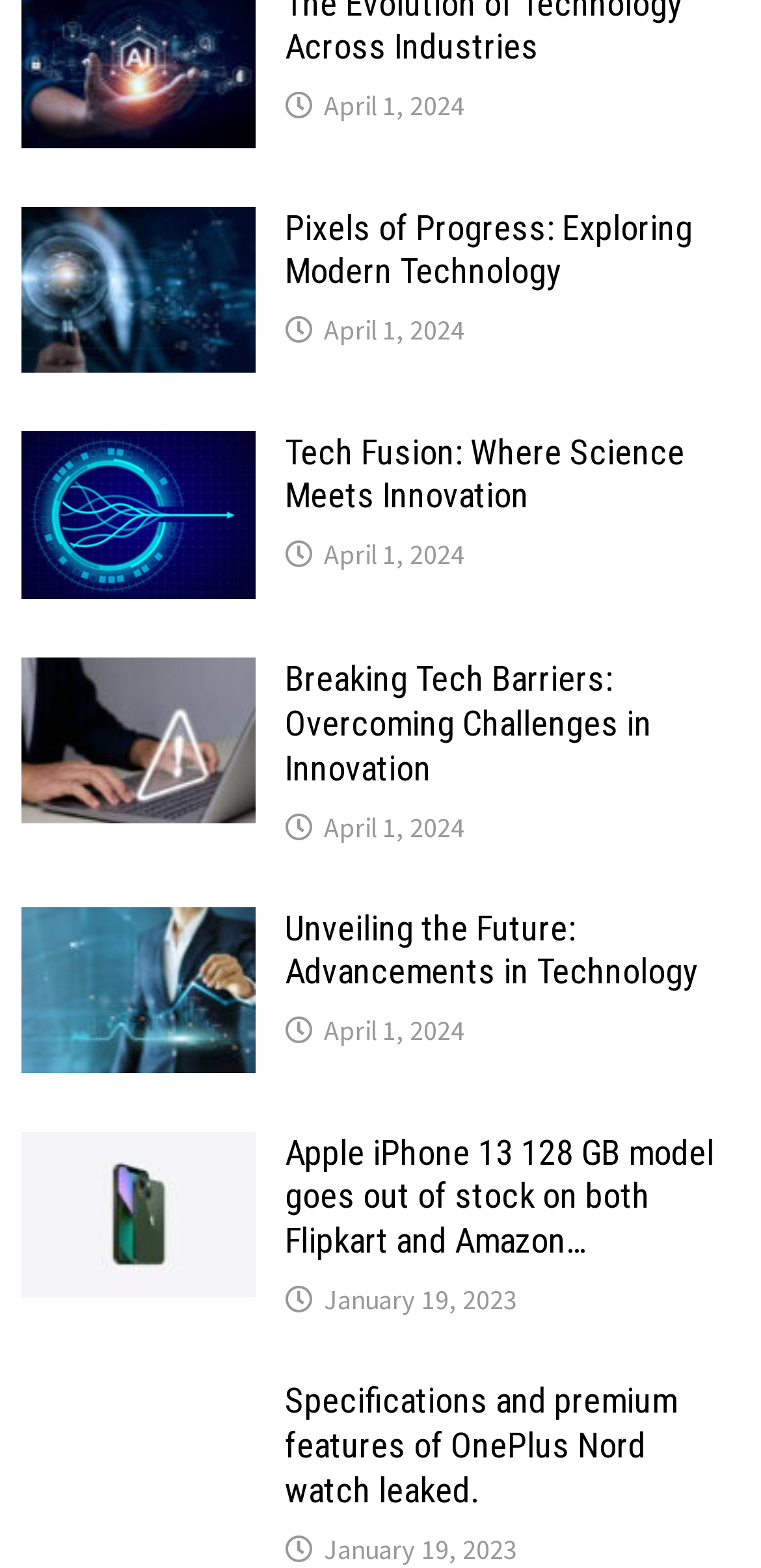Find the bounding box coordinates of the area that needs to be clicked in order to achieve the following instruction: "Learn about Specifications and premium features of OnePlus Nord watch". The coordinates should be specified as four float numbers between 0 and 1, i.e., [left, top, right, bottom].

[0.029, 0.882, 0.336, 0.911]